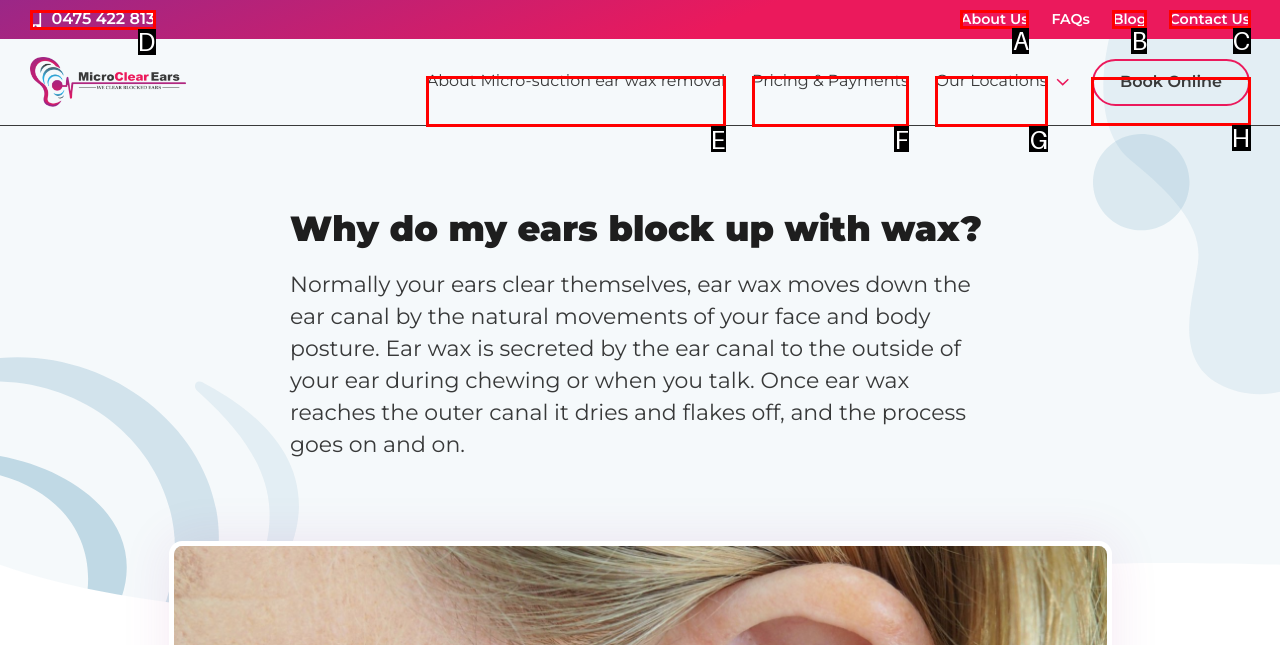Determine the option that aligns with this description: Blog
Reply with the option's letter directly.

B